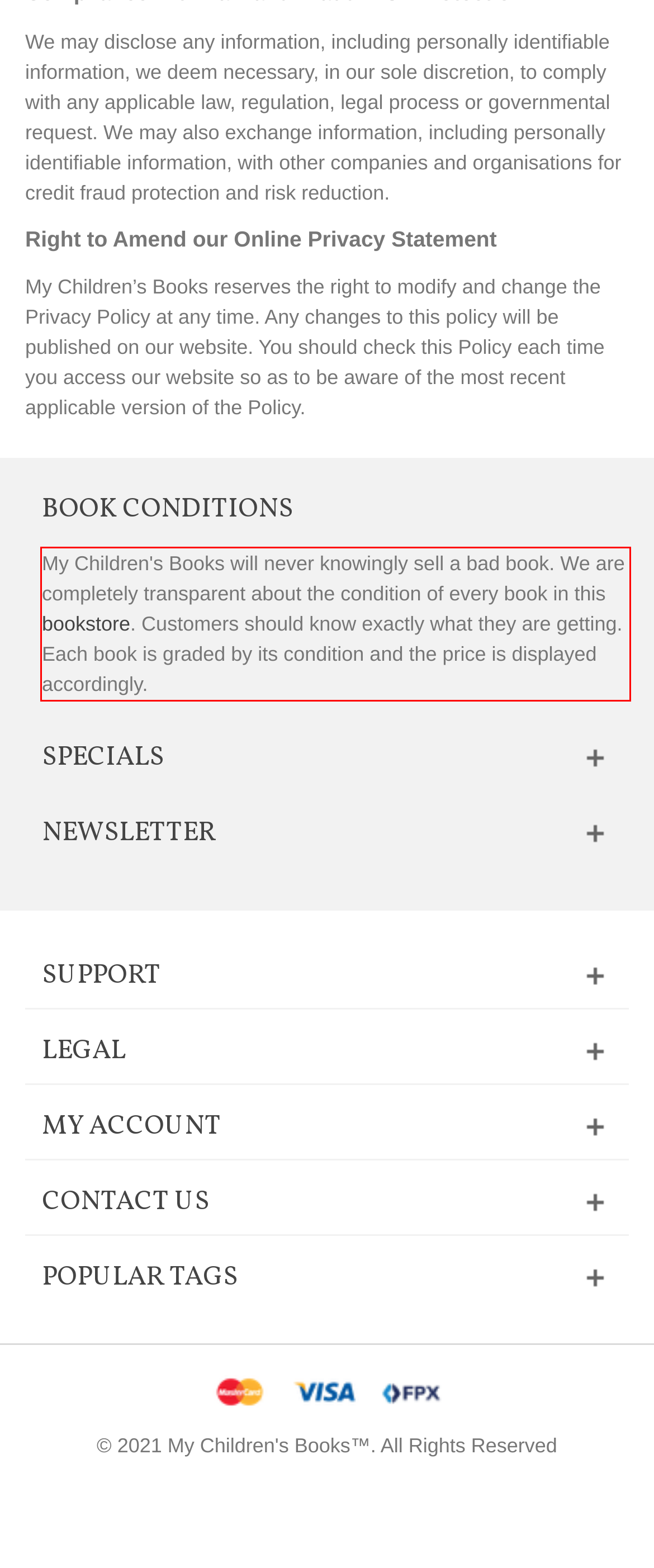You have a screenshot of a webpage where a UI element is enclosed in a red rectangle. Perform OCR to capture the text inside this red rectangle.

My Children's Books will never knowingly sell a bad book. We are completely transparent about the condition of every book in this bookstore. Customers should know exactly what they are getting. Each book is graded by its condition and the price is displayed accordingly.